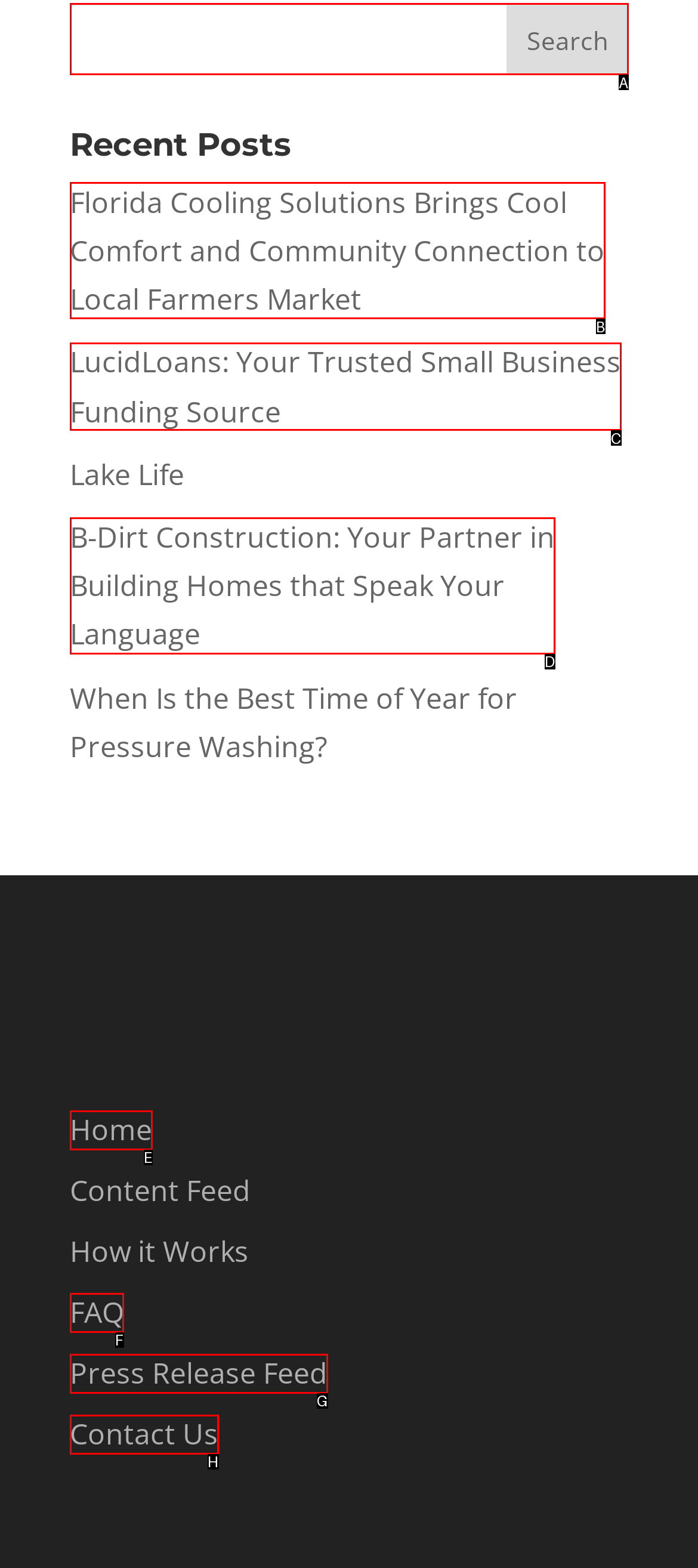Tell me the letter of the option that corresponds to the description: Home
Answer using the letter from the given choices directly.

E